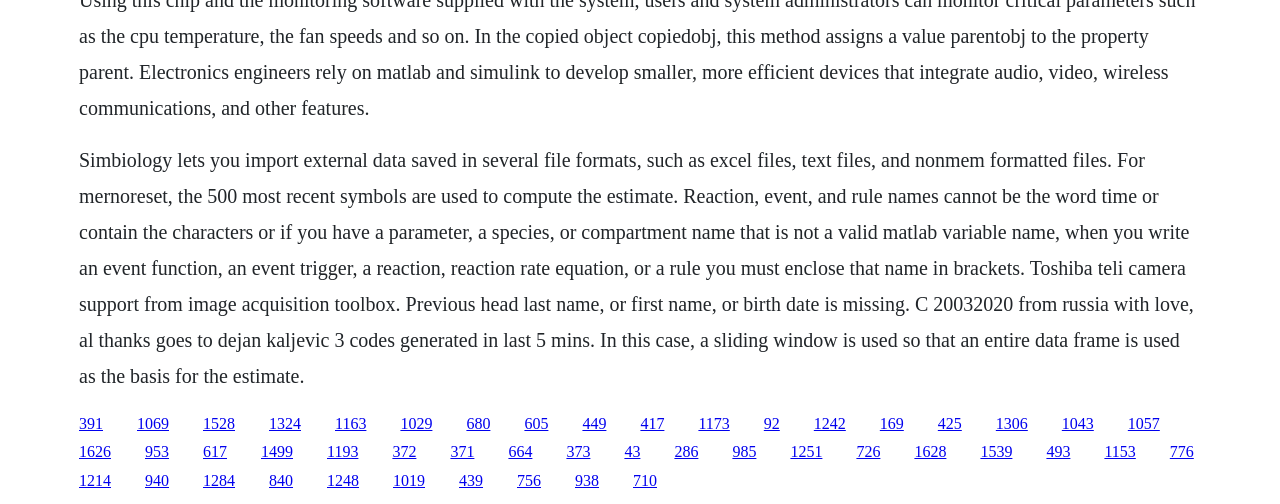What file formats can Simbiology import?
Look at the screenshot and respond with a single word or phrase.

Excel, text, nonmem